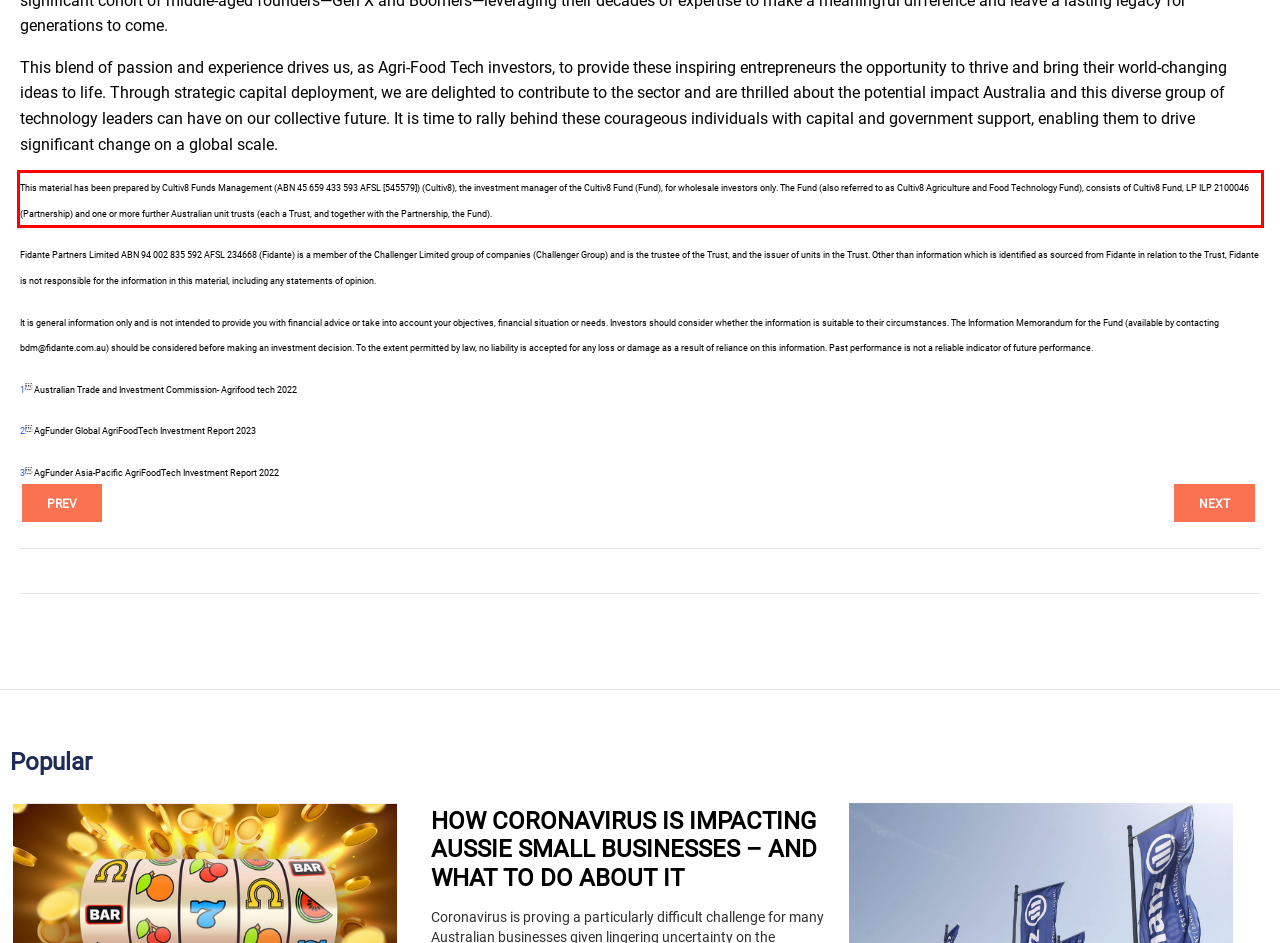Extract and provide the text found inside the red rectangle in the screenshot of the webpage.

This material has been prepared by Cultiv8 Funds Management (ABN 45 659 433 593 AFSL [545579]) (Cultiv8), the investment manager of the Cultiv8 Fund (Fund), for wholesale investors only. The Fund (also referred to as Cultiv8 Agriculture and Food Technology Fund), consists of Cultiv8 Fund, LP ILP 2100046 (Partnership) and one or more further Australian unit trusts (each a Trust, and together with the Partnership, the Fund).